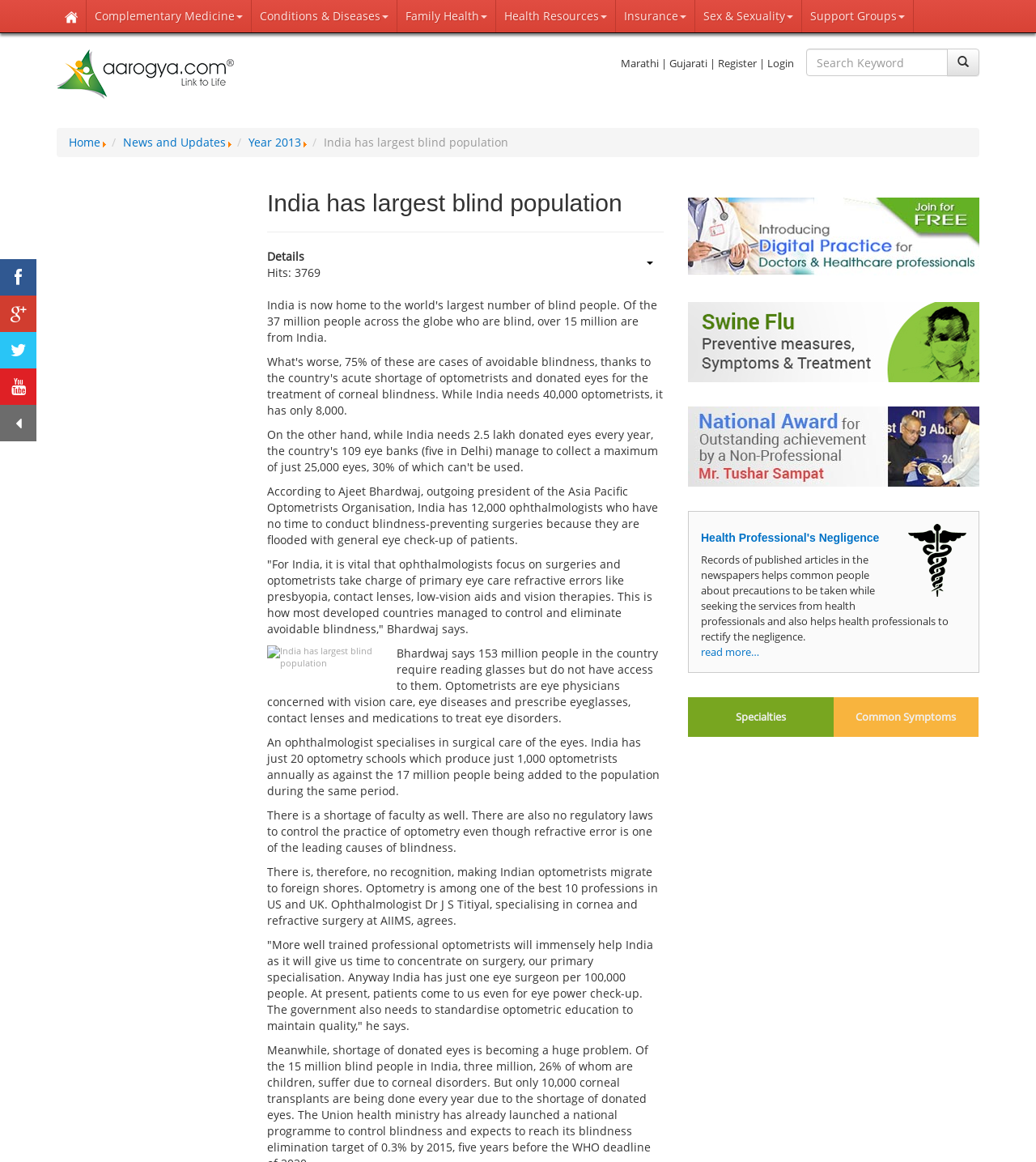Find the bounding box coordinates of the clickable area that will achieve the following instruction: "Select airport or terminal".

None